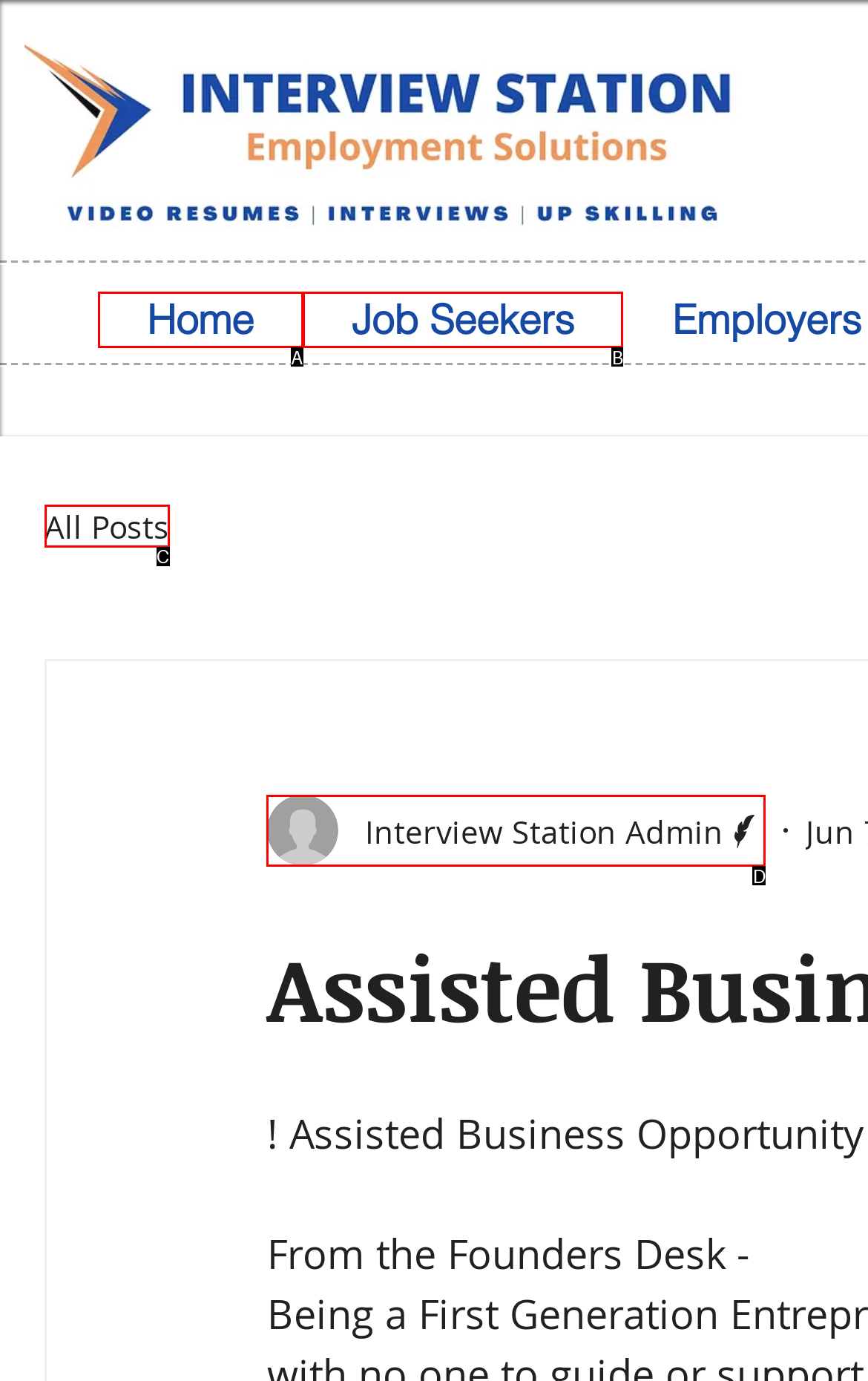Given the element description: Home, choose the HTML element that aligns with it. Indicate your choice with the corresponding letter.

A